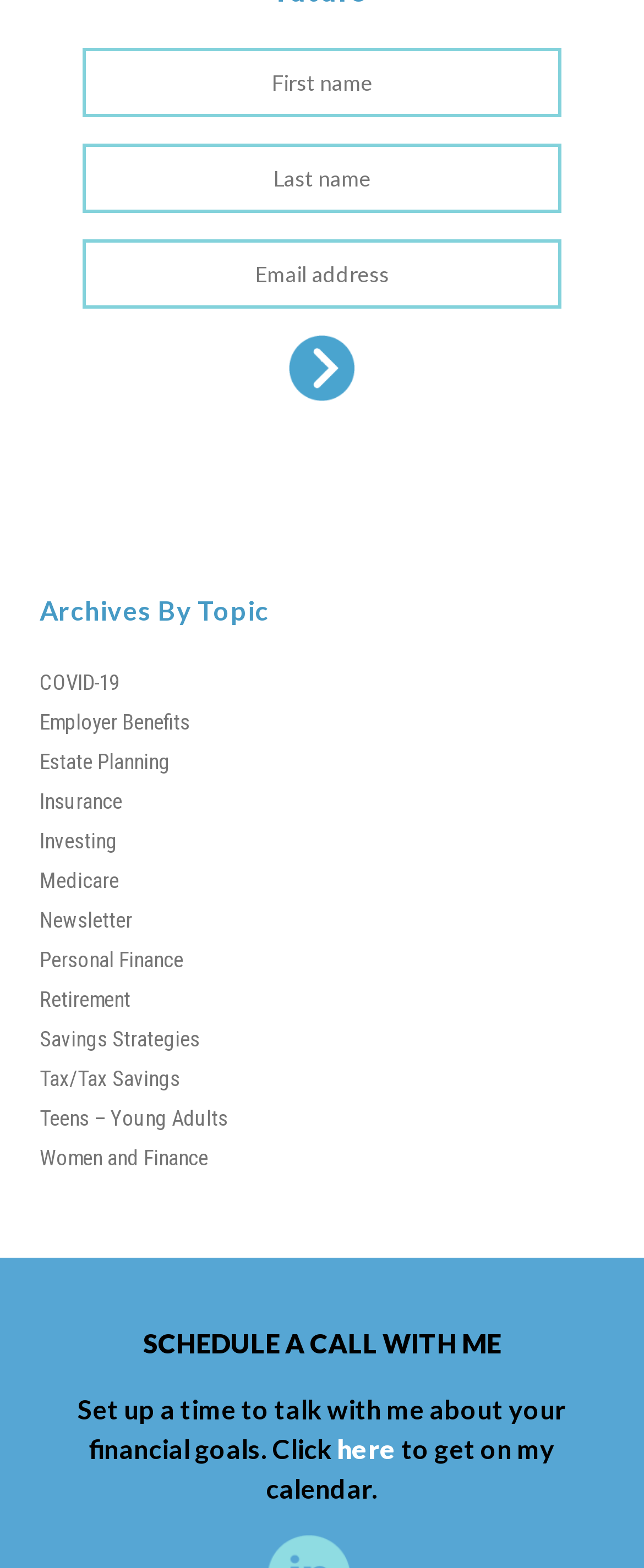Please mark the clickable region by giving the bounding box coordinates needed to complete this instruction: "Click COVID-19".

[0.062, 0.428, 0.185, 0.443]